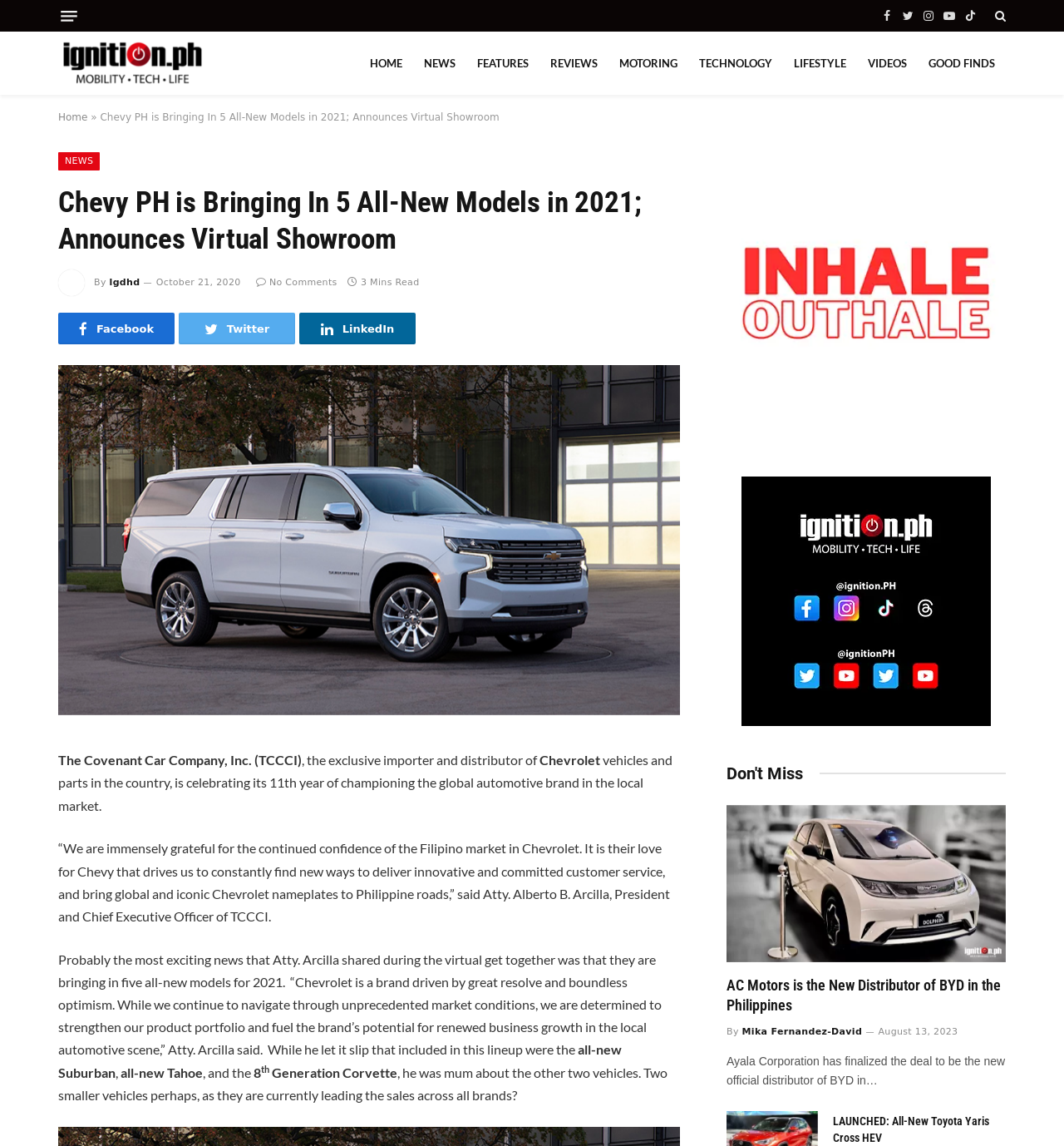Find the bounding box coordinates of the element you need to click on to perform this action: 'Visit the 'HOME' page'. The coordinates should be represented by four float values between 0 and 1, in the format [left, top, right, bottom].

[0.337, 0.028, 0.388, 0.083]